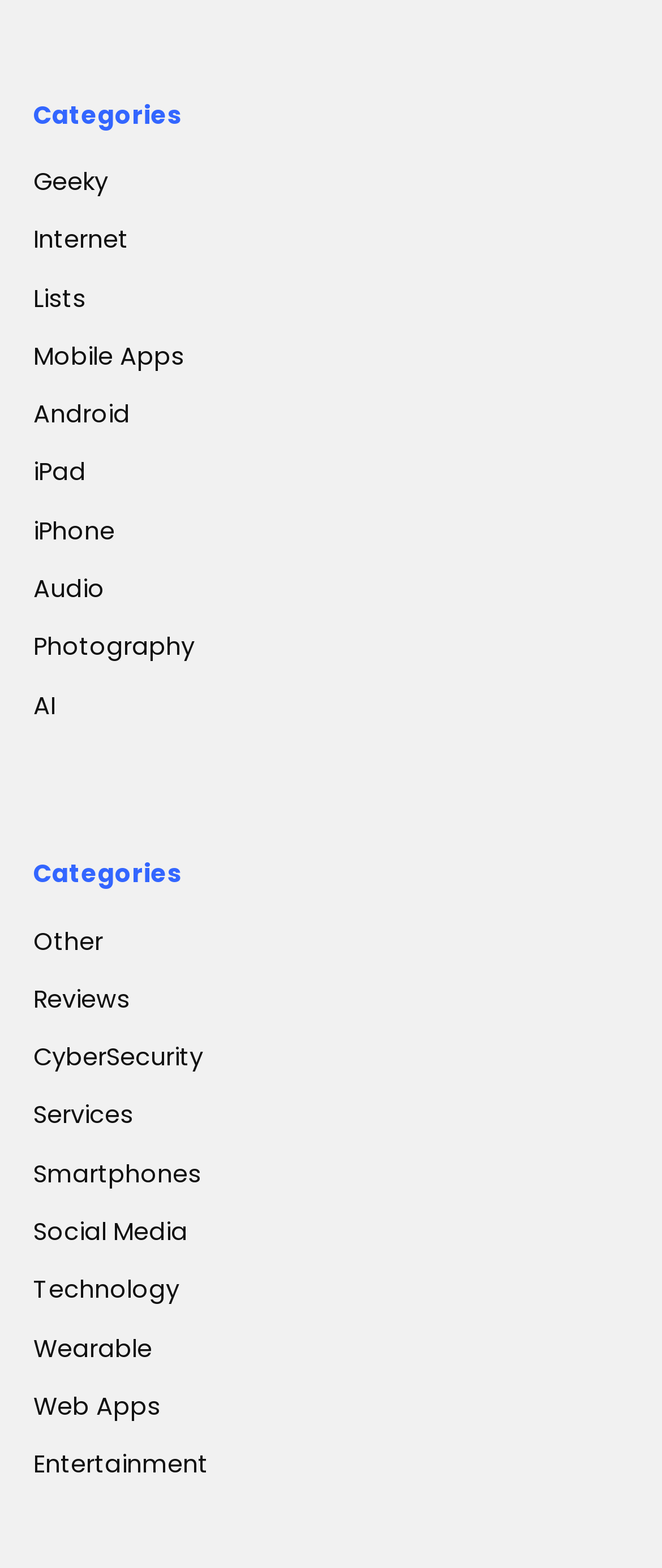What is the first category listed?
Based on the content of the image, thoroughly explain and answer the question.

I looked at the first link under the 'Categories' heading, and it says 'Geeky', which is the first category listed.